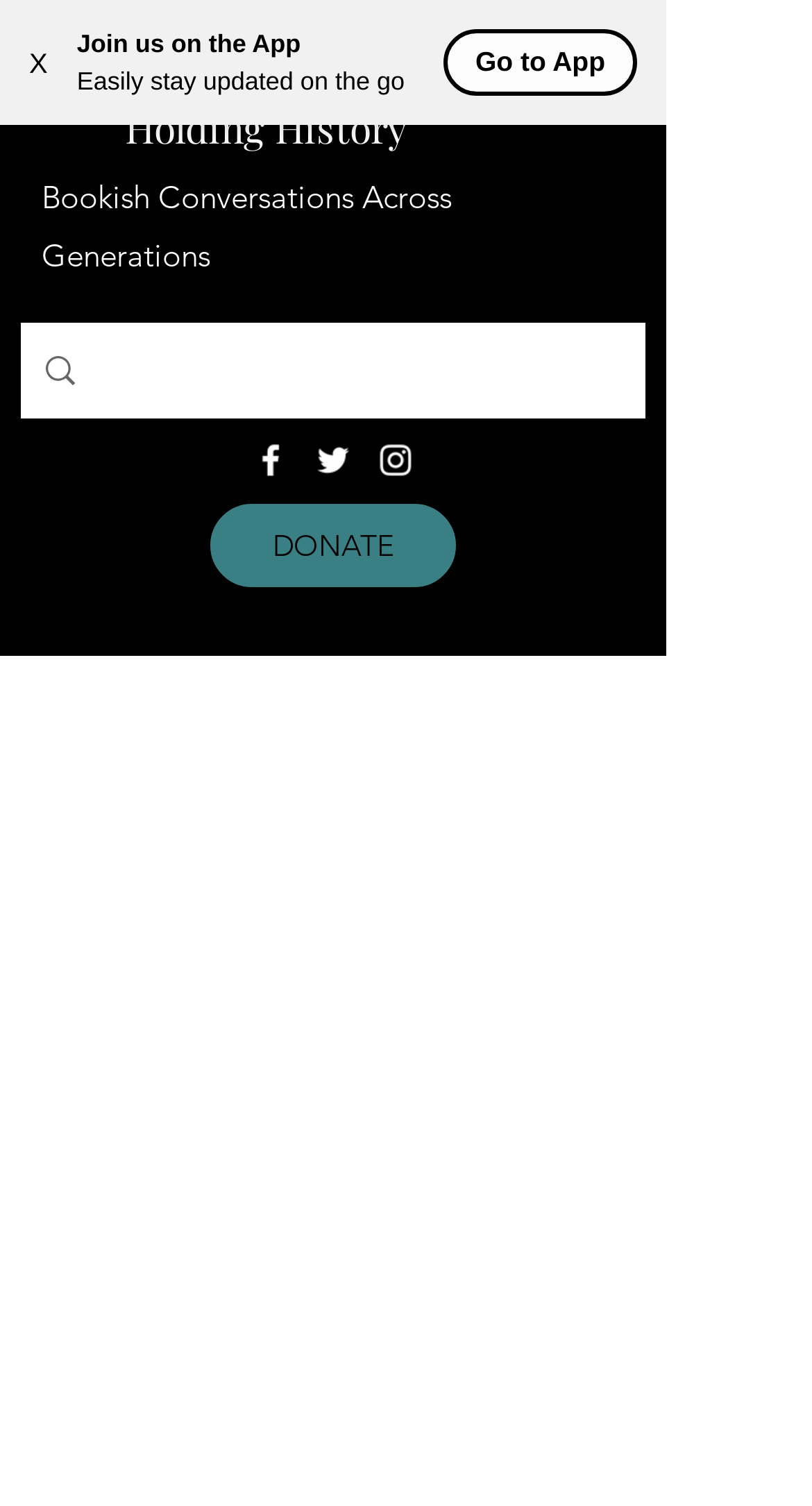Please identify the coordinates of the bounding box for the clickable region that will accomplish this instruction: "Close the current window".

[0.0, 0.012, 0.095, 0.071]